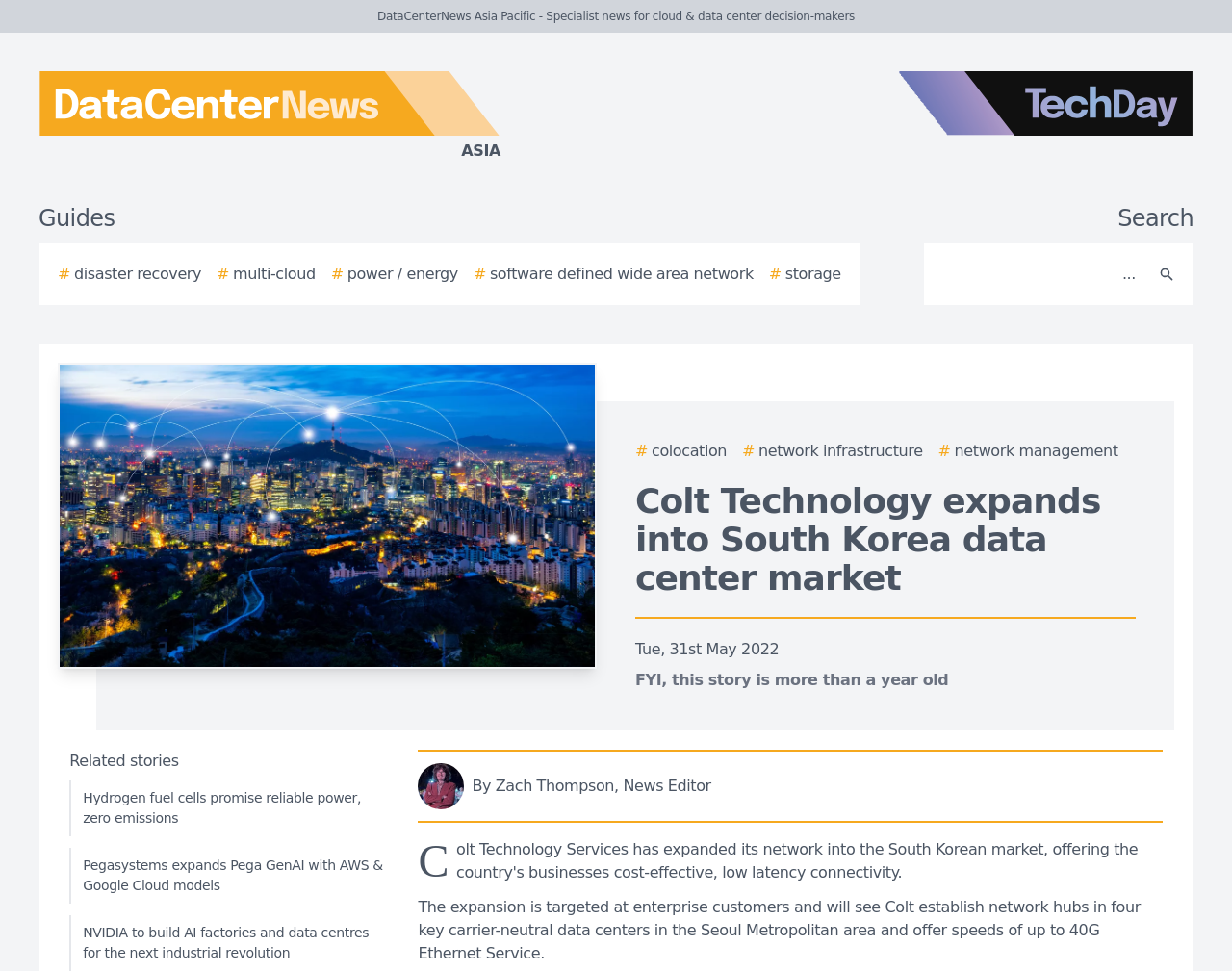Identify the bounding box coordinates for the region of the element that should be clicked to carry out the instruction: "Read the author's profile". The bounding box coordinates should be four float numbers between 0 and 1, i.e., [left, top, right, bottom].

[0.339, 0.786, 0.944, 0.833]